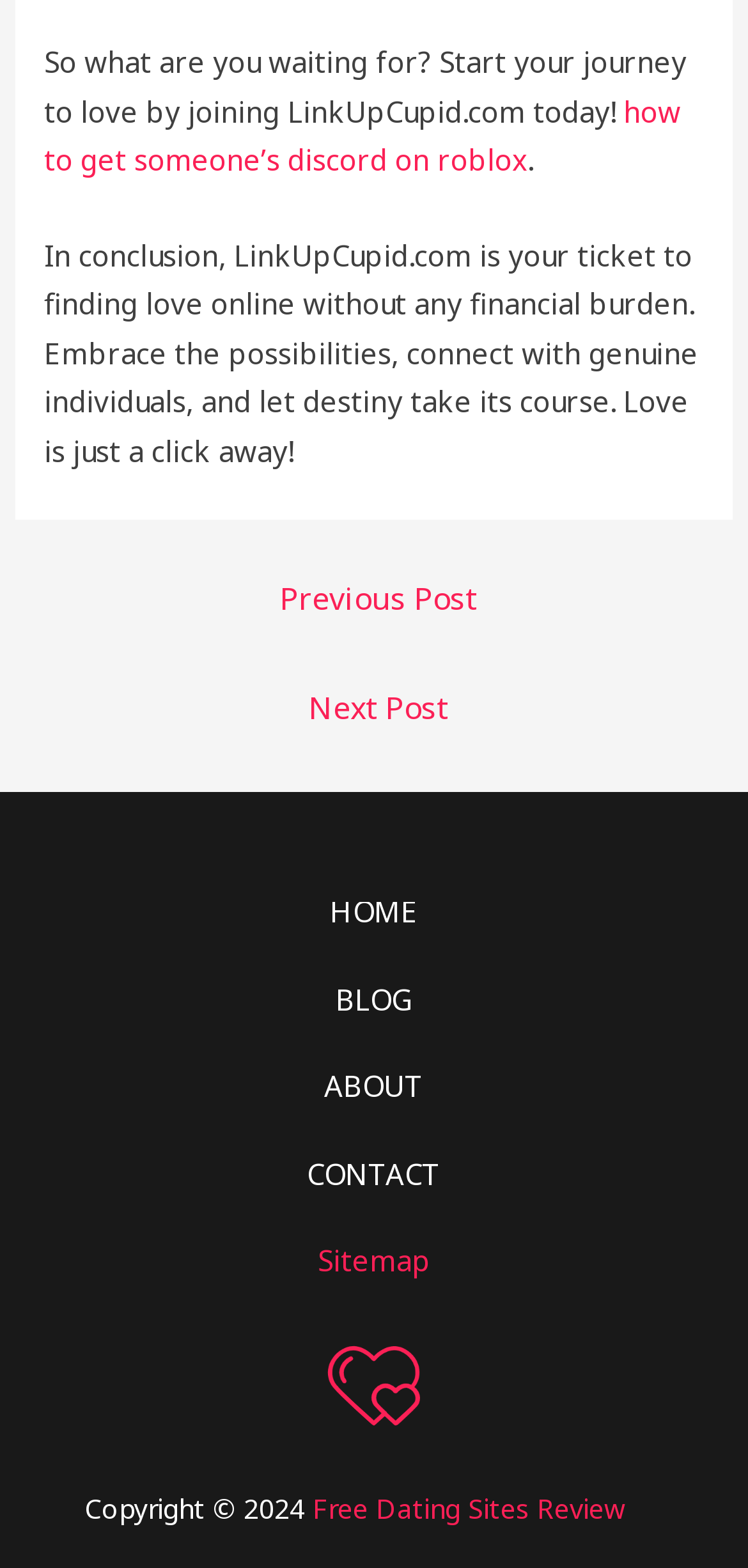Can you find the bounding box coordinates for the element that needs to be clicked to execute this instruction: "Go to the previous post"? The coordinates should be given as four float numbers between 0 and 1, i.e., [left, top, right, bottom].

[0.026, 0.361, 0.984, 0.407]